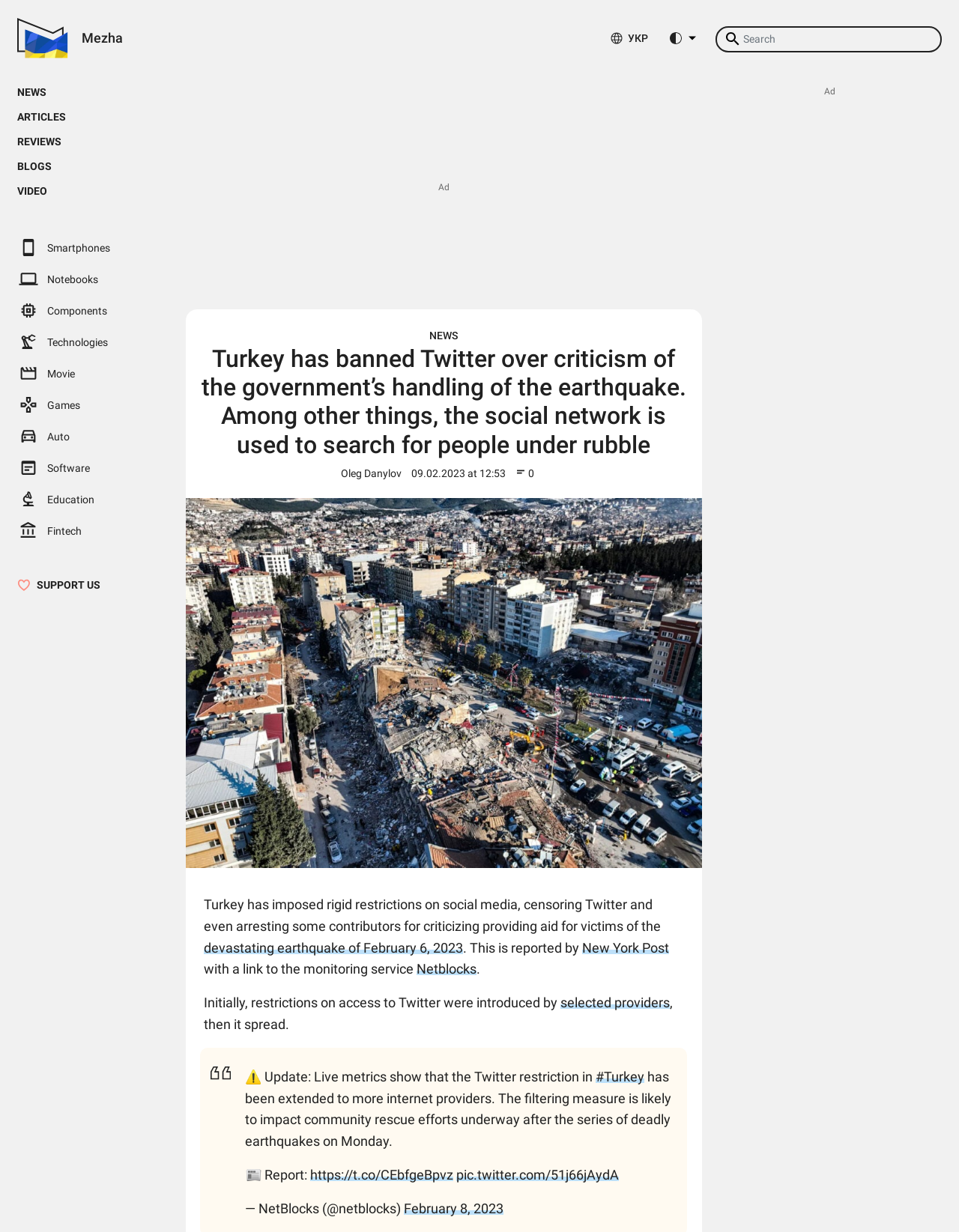Identify the bounding box coordinates of the specific part of the webpage to click to complete this instruction: "Visit Mezha.Media website".

[0.018, 0.015, 0.128, 0.049]